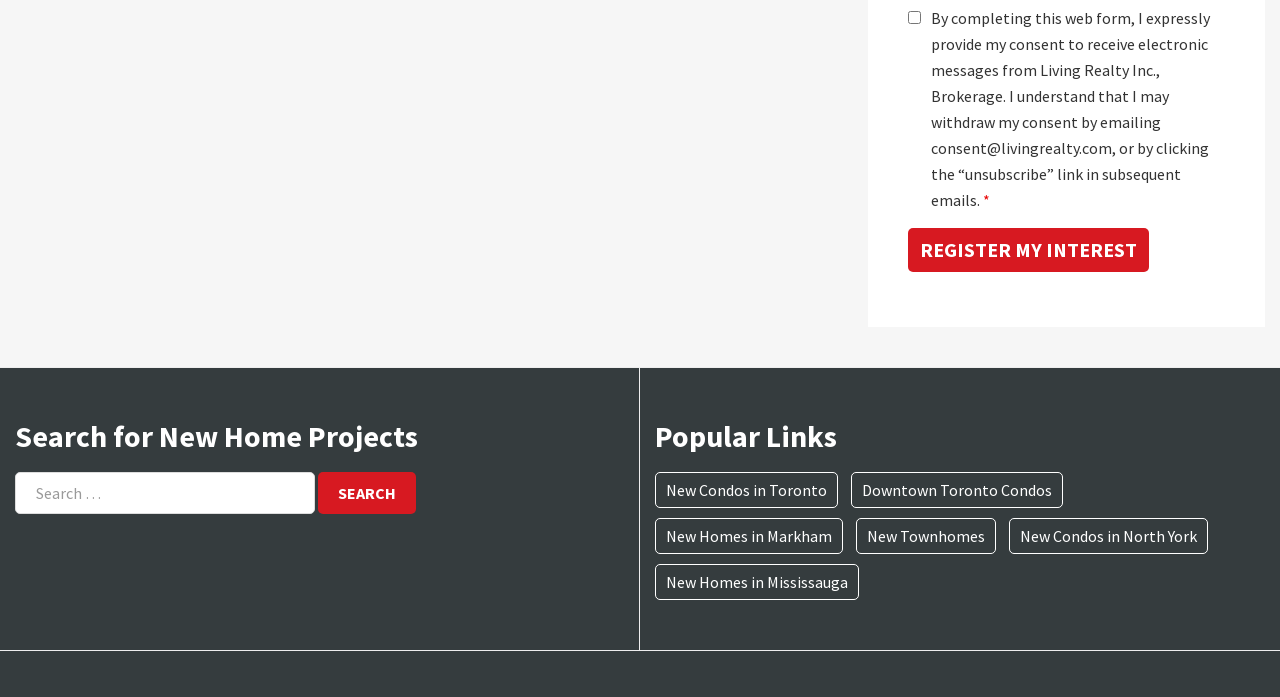Please specify the bounding box coordinates of the clickable region to carry out the following instruction: "Click the Search button". The coordinates should be four float numbers between 0 and 1, in the format [left, top, right, bottom].

[0.248, 0.677, 0.325, 0.737]